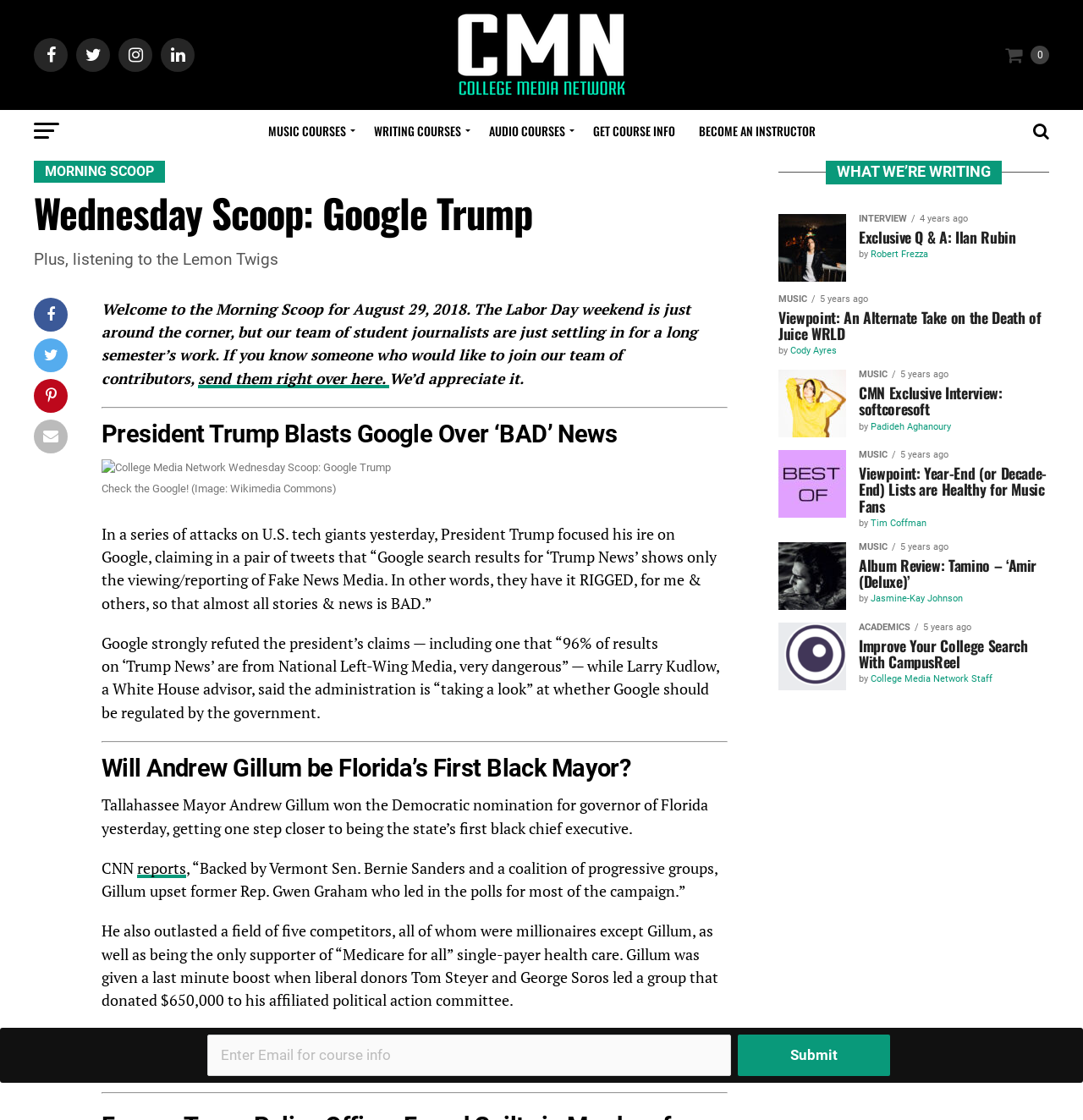Bounding box coordinates should be in the format (top-left x, top-left y, bottom-right x, bottom-right y) and all values should be floating point numbers between 0 and 1. Determine the bounding box coordinate for the UI element described as: send them right over here.

[0.183, 0.329, 0.359, 0.346]